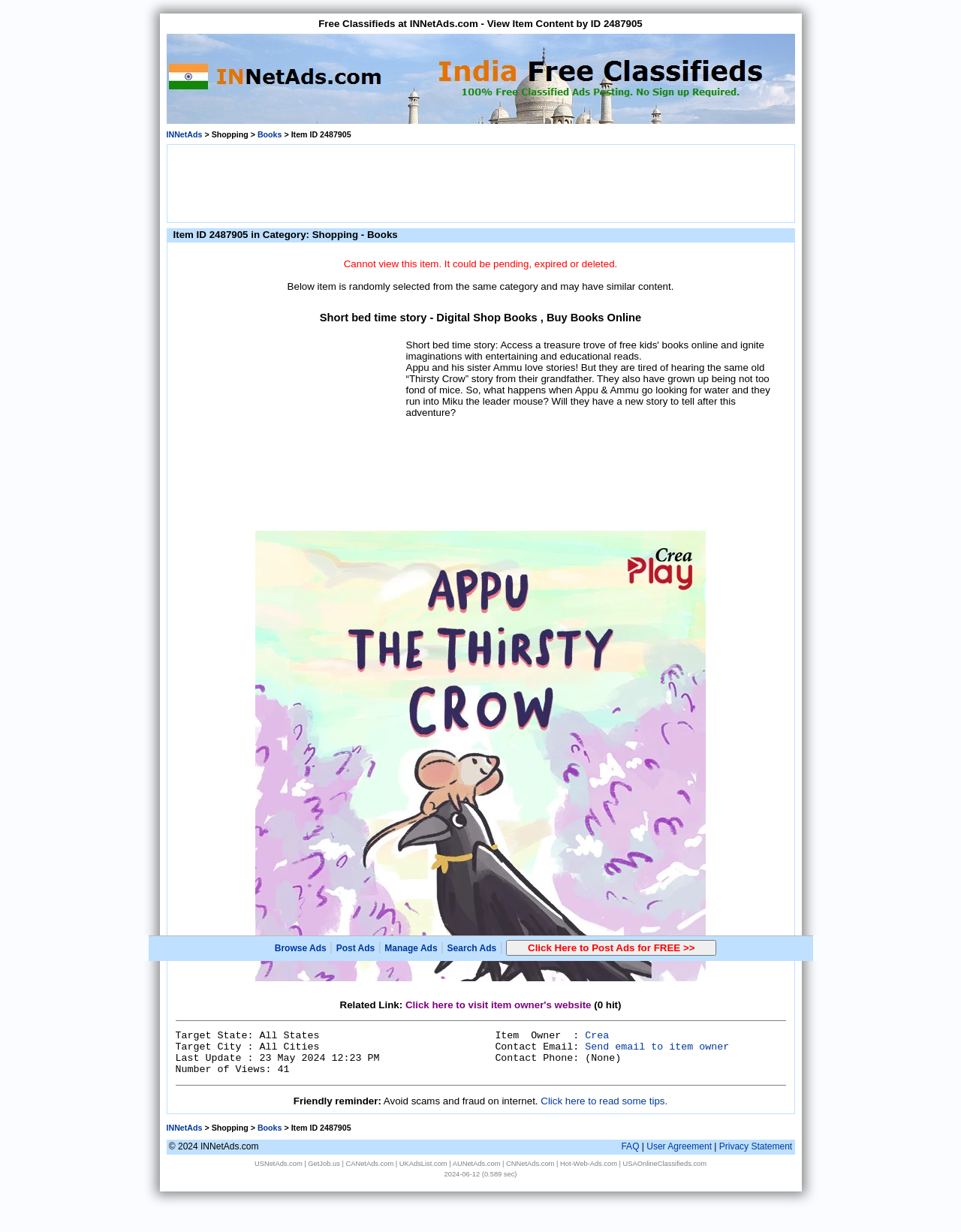Determine the bounding box coordinates of the target area to click to execute the following instruction: "Click on the link to view item owner's website."

[0.422, 0.811, 0.615, 0.82]